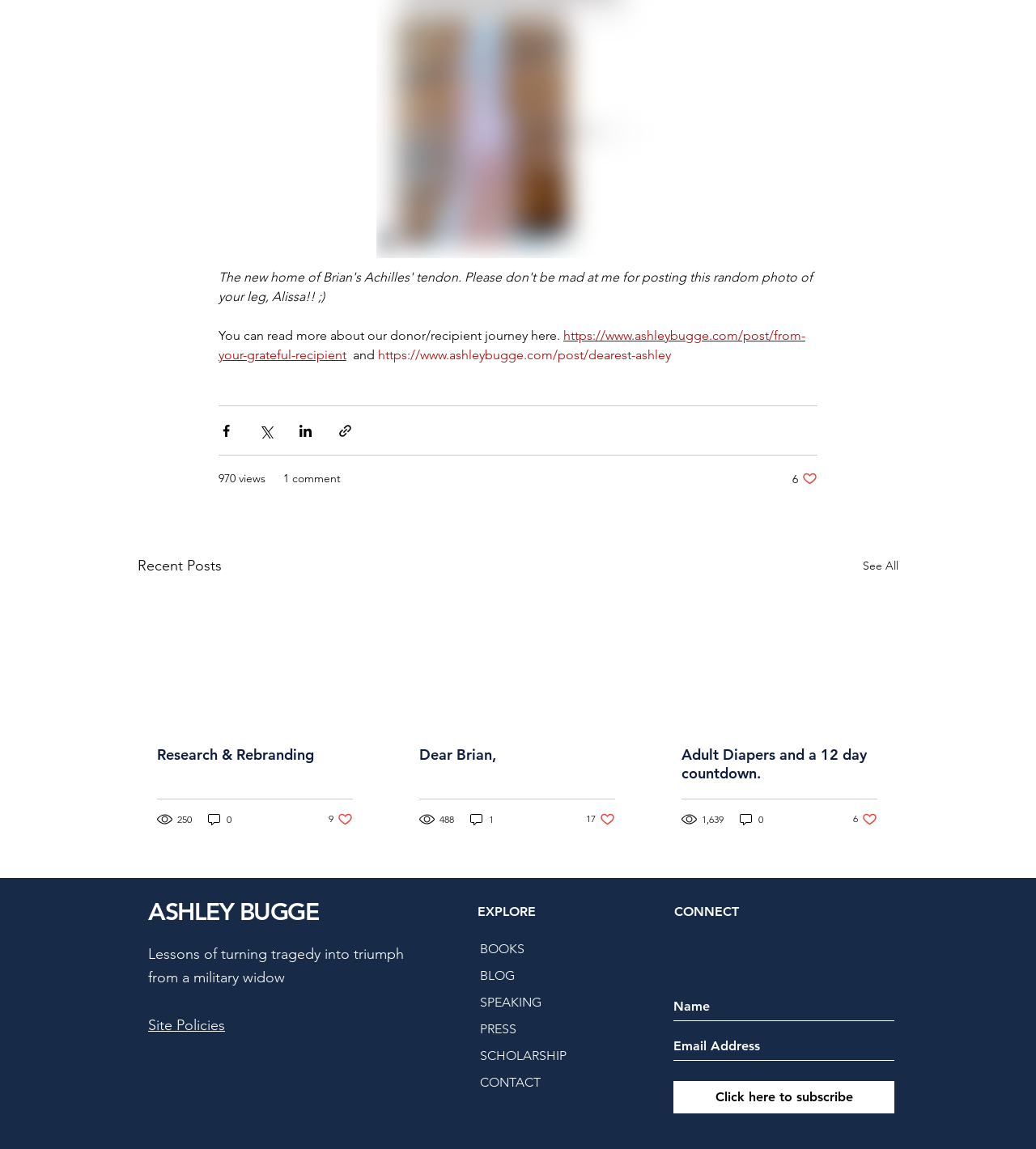How many recent posts are listed?
Examine the image closely and answer the question with as much detail as possible.

The webpage has a section titled 'Recent Posts' with three articles listed, each with a title and a link. Therefore, there are three recent posts listed.